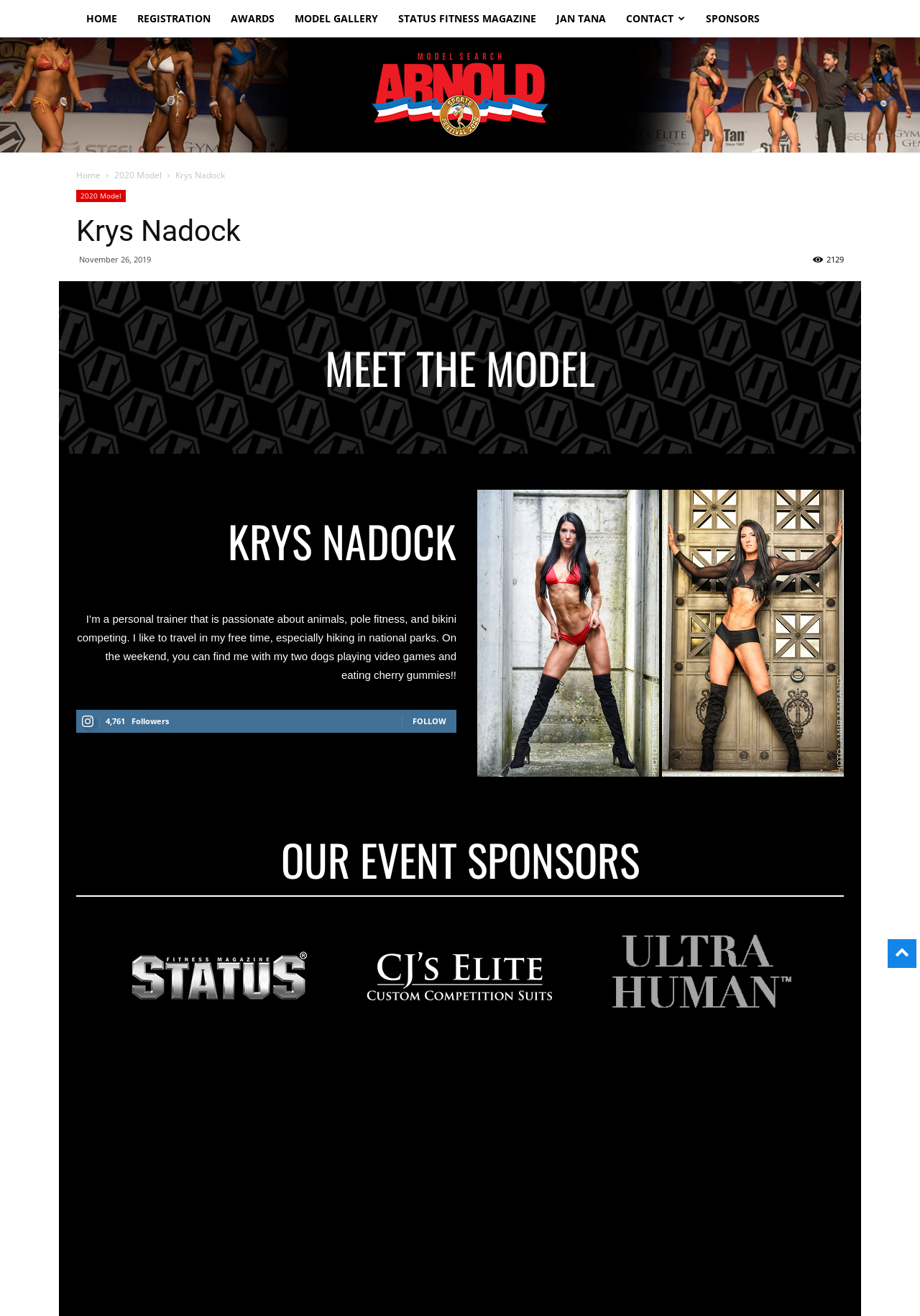Find the bounding box coordinates for the area you need to click to carry out the instruction: "Check out Columbus Aesthetic & Plastic Surgery". The coordinates should be four float numbers between 0 and 1, indicated as [left, top, right, bottom].

[0.394, 0.796, 0.606, 0.865]